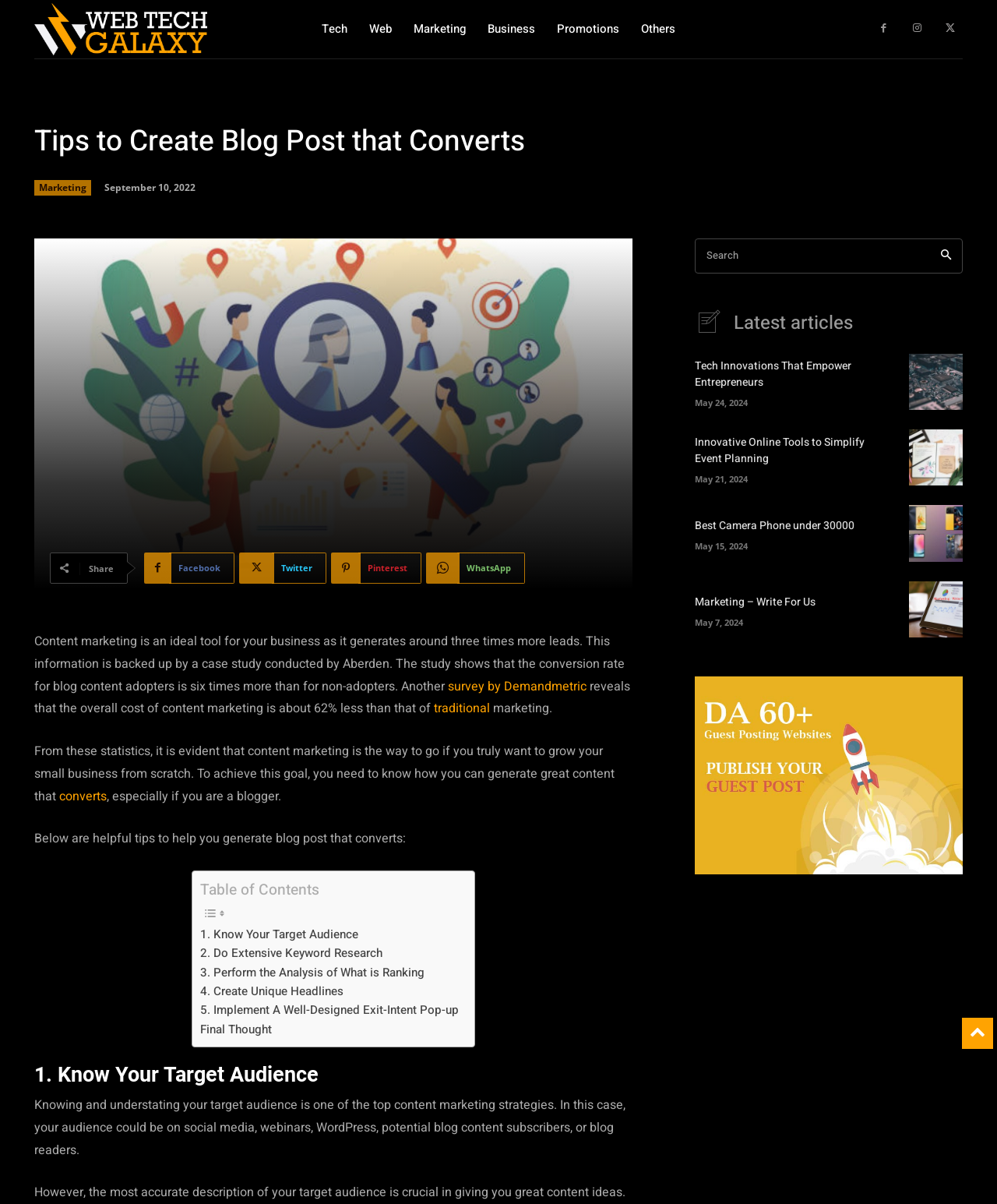Specify the bounding box coordinates of the area that needs to be clicked to achieve the following instruction: "Read the 'Tips to Create Blog Post that Converts' article".

[0.034, 0.101, 0.527, 0.135]